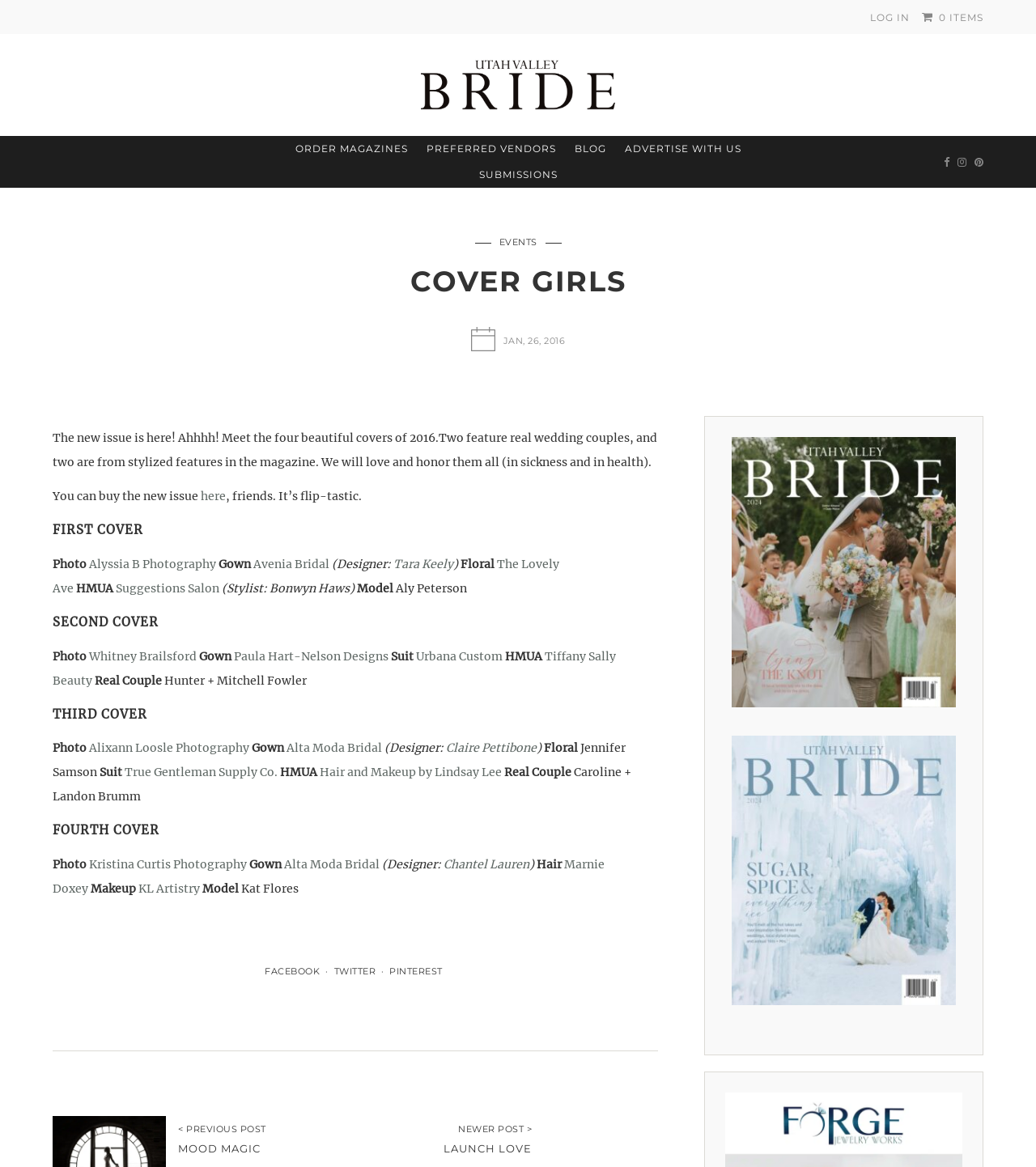Bounding box coordinates should be provided in the format (top-left x, top-left y, bottom-right x, bottom-right y) with all values between 0 and 1. Identify the bounding box for this UI element: The Lovely Ave

[0.051, 0.477, 0.54, 0.51]